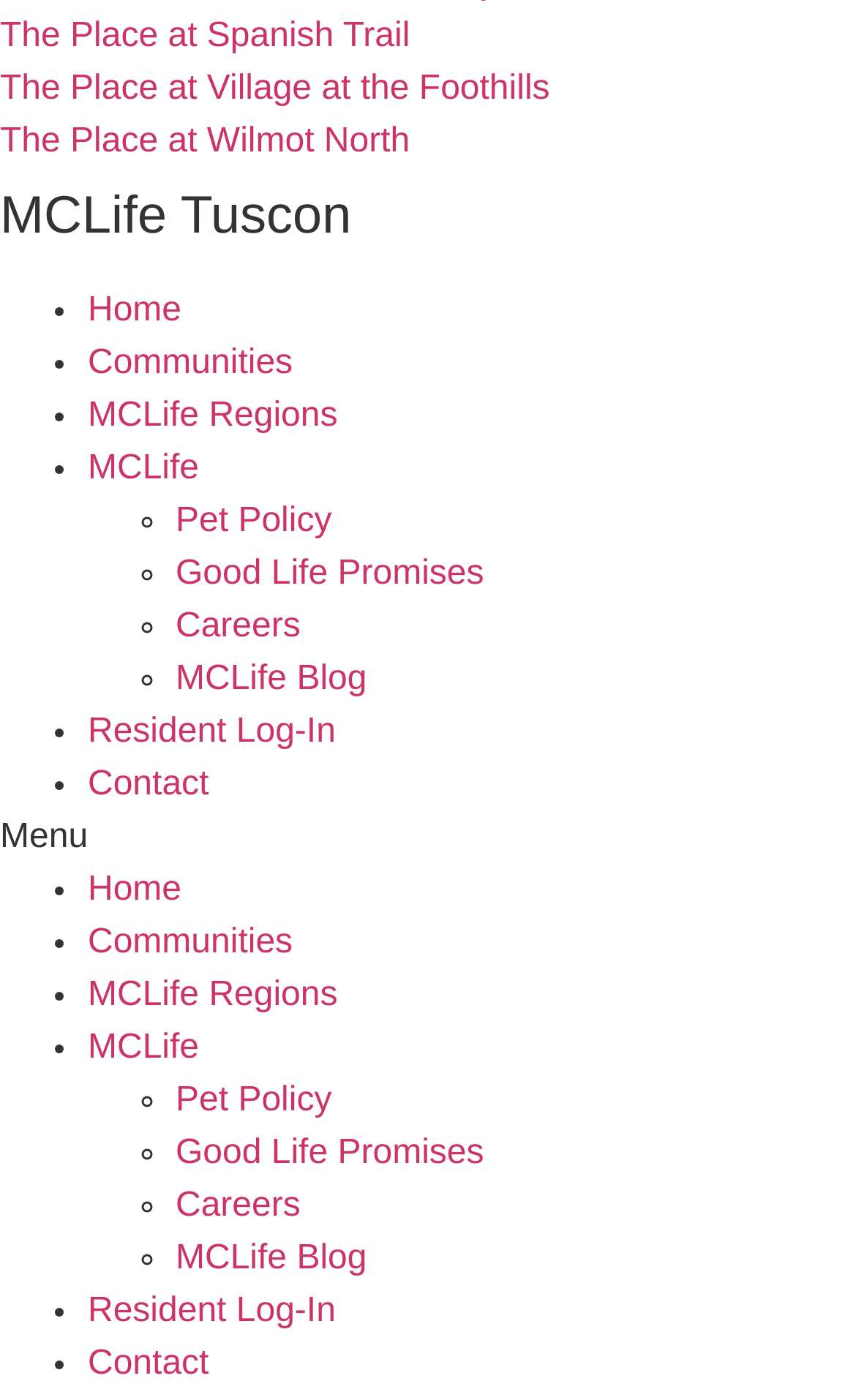Indicate the bounding box coordinates of the element that must be clicked to execute the instruction: "Go to MCLife Regions". The coordinates should be given as four float numbers between 0 and 1, i.e., [left, top, right, bottom].

[0.103, 0.283, 0.394, 0.31]